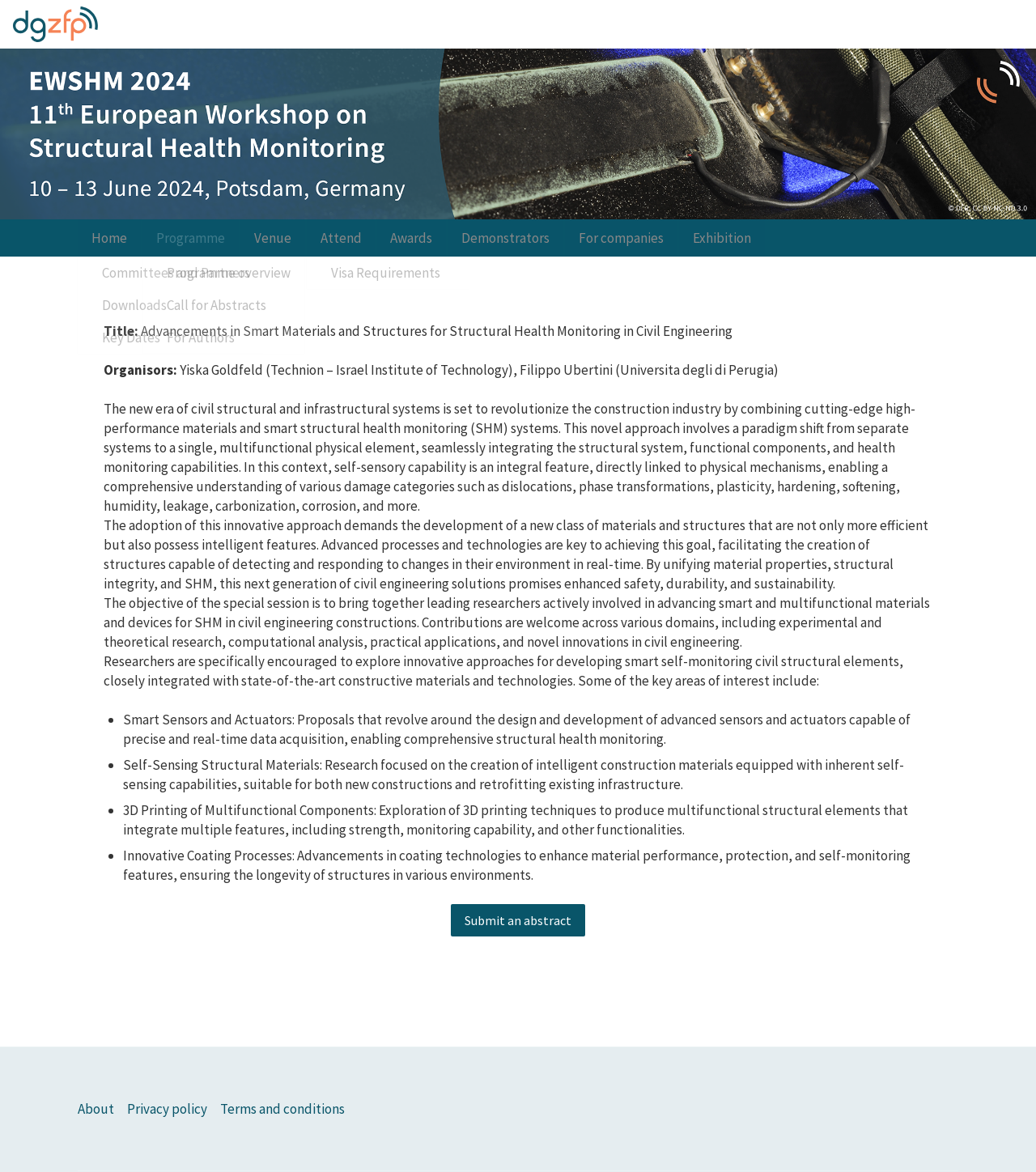Locate the UI element described by For companies in the provided webpage screenshot. Return the bounding box coordinates in the format (top-left x, top-left y, bottom-right x, bottom-right y), ensuring all values are between 0 and 1.

[0.56, 0.187, 0.673, 0.232]